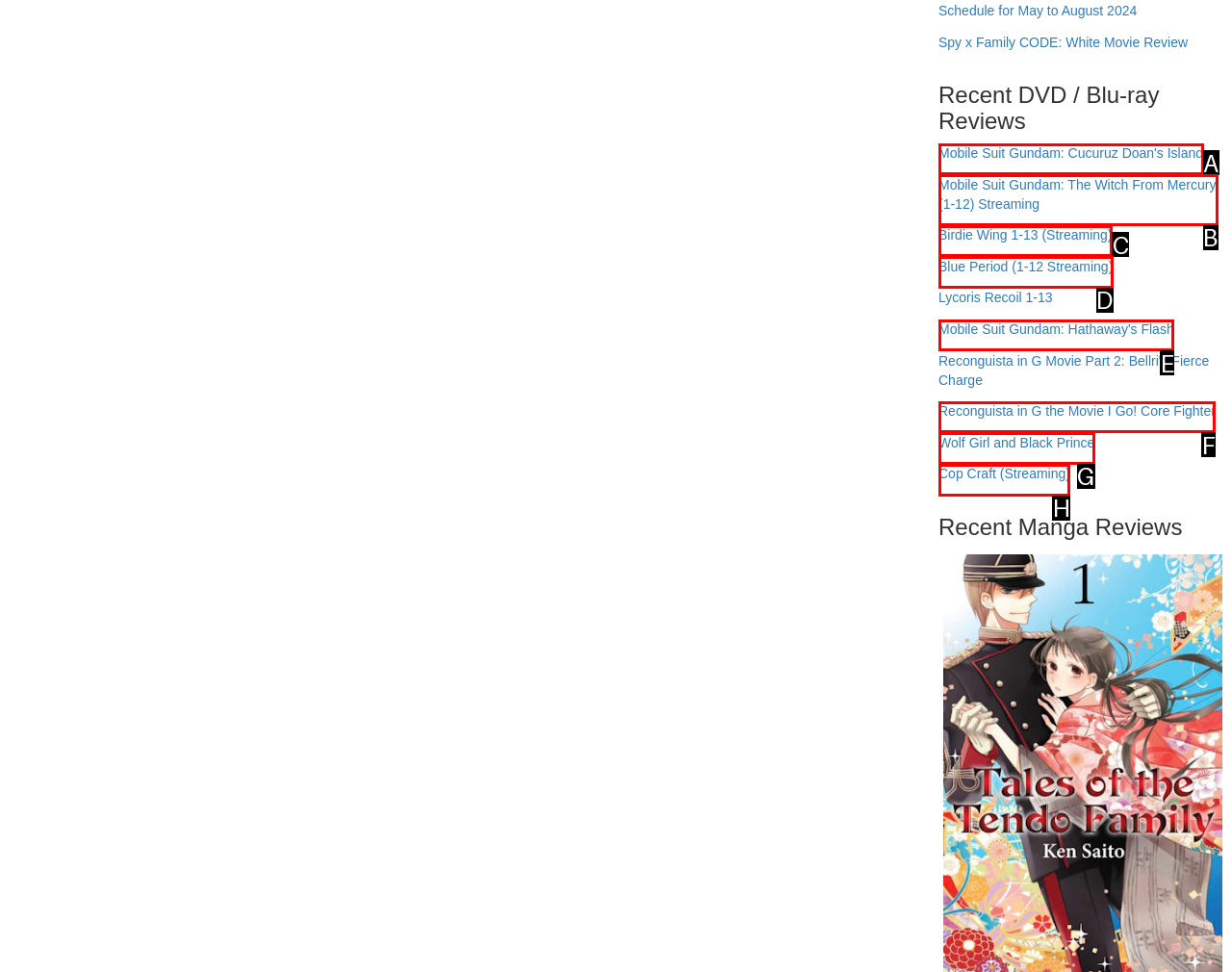Choose the option that best matches the element: Wolf Girl and Black Prince
Respond with the letter of the correct option.

G